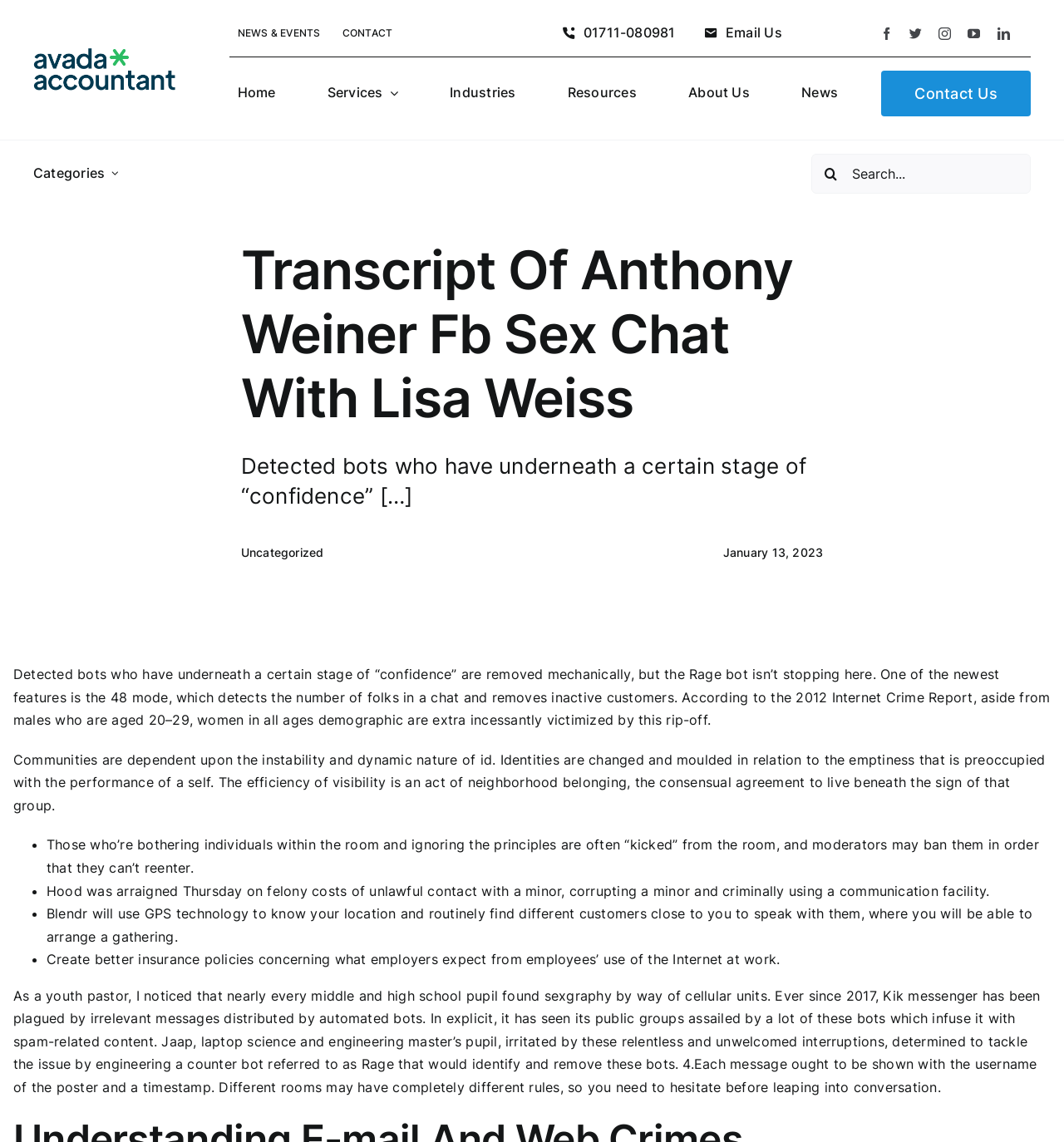Identify the bounding box for the described UI element: "aria-label="avada-accountant-logo-@2x"".

[0.031, 0.041, 0.166, 0.056]